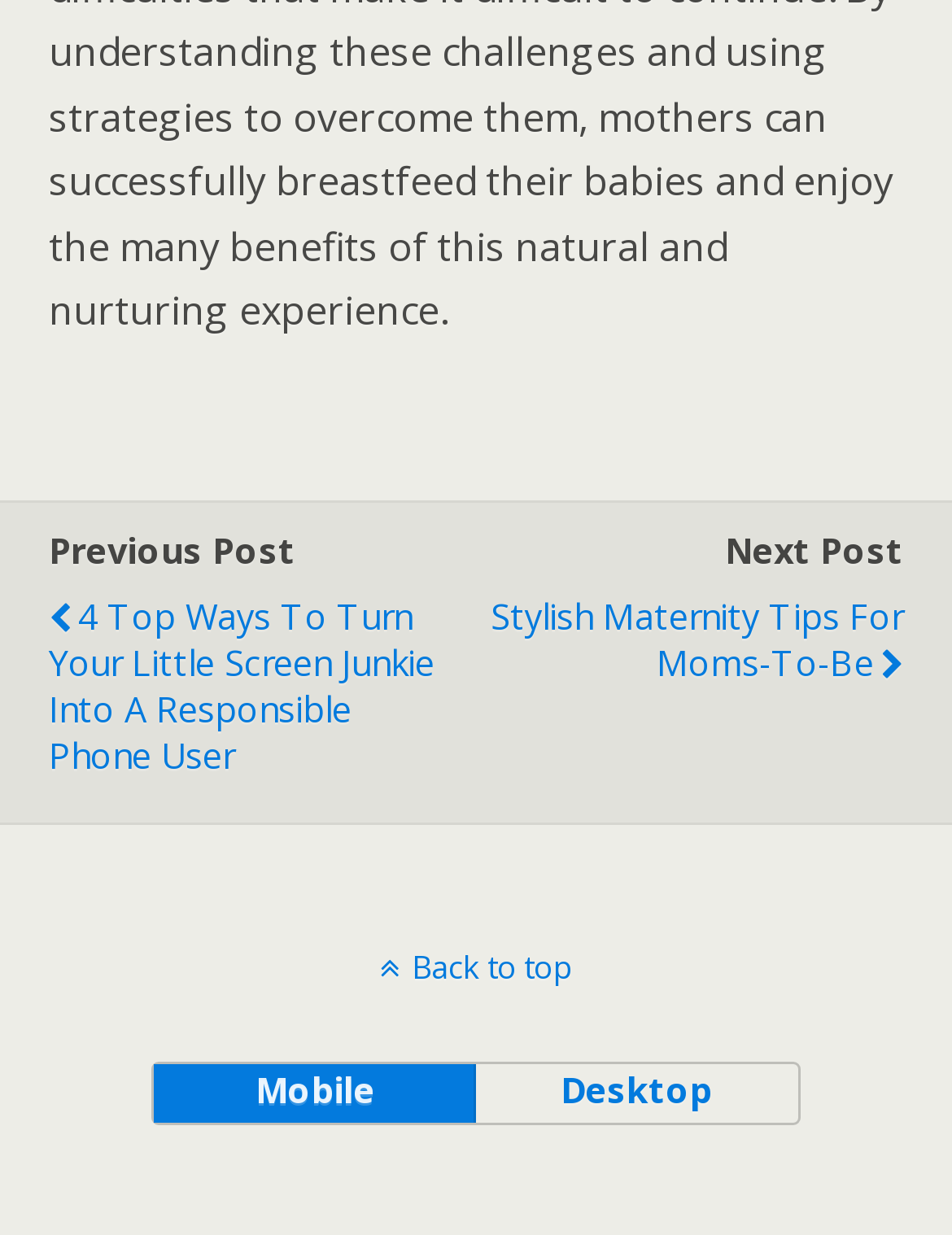Determine the bounding box coordinates of the UI element described below. Use the format (top-left x, top-left y, bottom-right x, bottom-right y) with floating point numbers between 0 and 1: desktop

[0.497, 0.862, 0.837, 0.91]